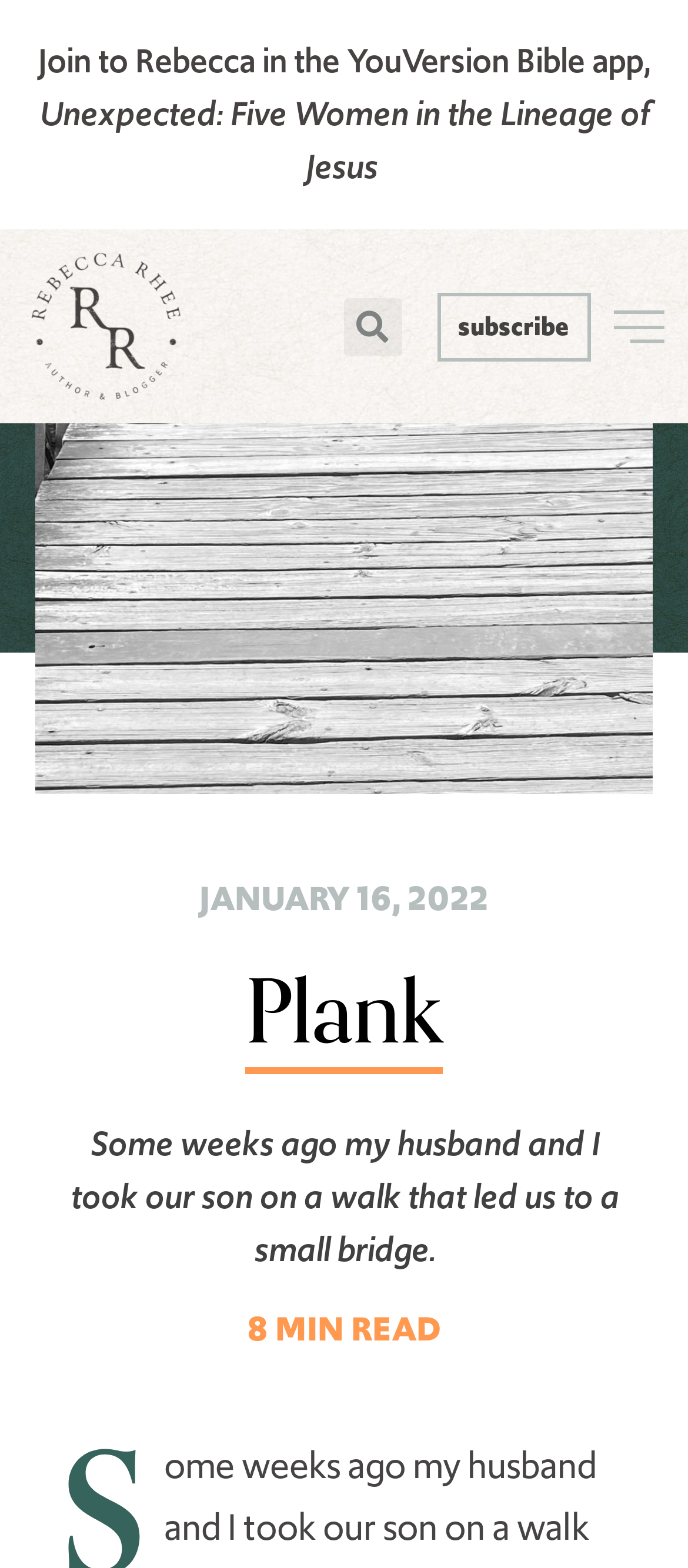Is the menu toggle button expanded?
Answer with a single word or phrase by referring to the visual content.

False